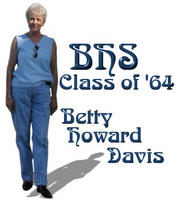Answer with a single word or phrase: 
In which year did Betty graduate from BHS?

1964